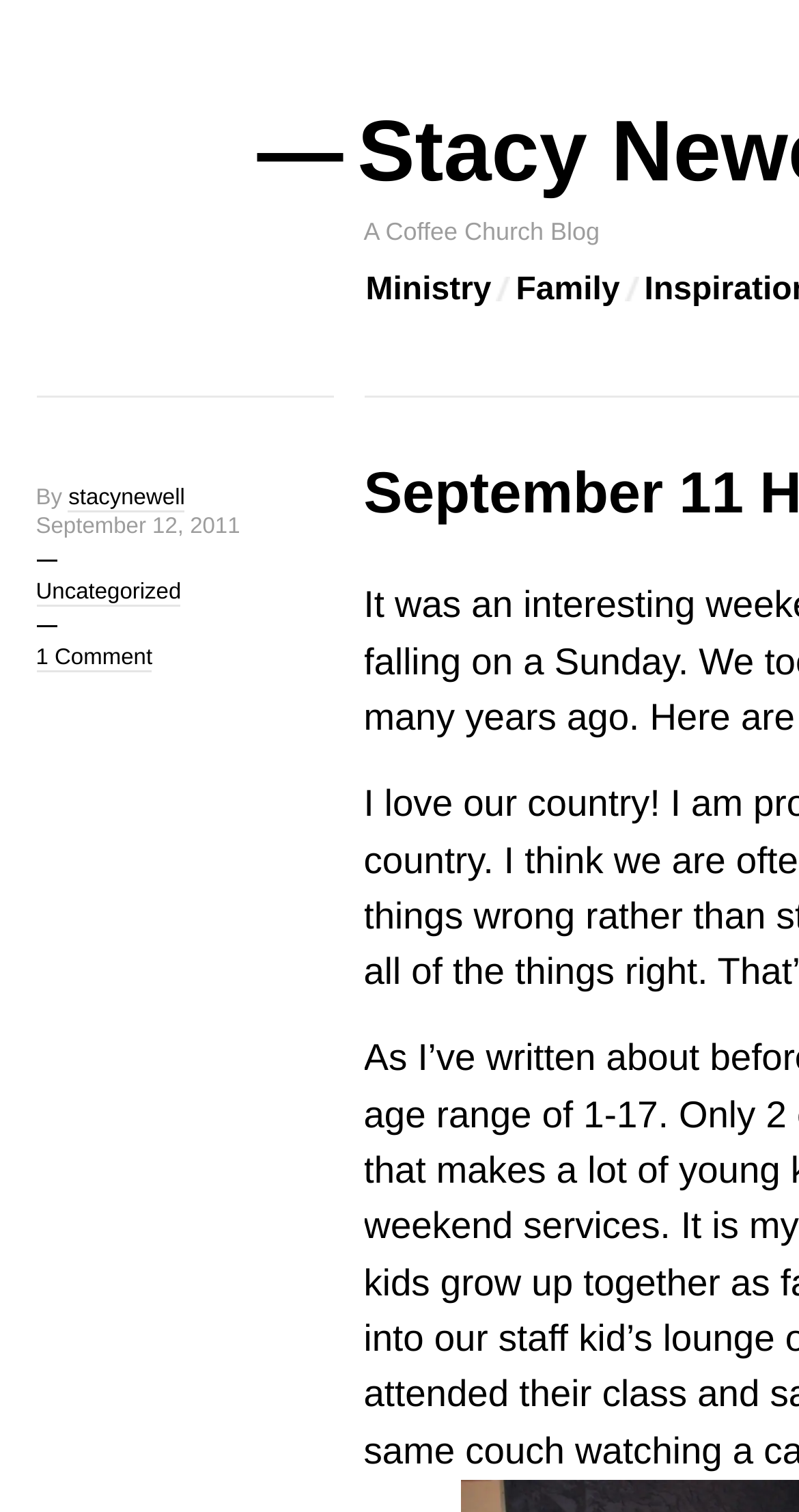Write an elaborate caption that captures the essence of the webpage.

The webpage is titled "September 11 Highlights Stacy Newell" and appears to be a blog post or article. At the top, there are two prominent links, "Ministry" and "Family", positioned side by side, with "Ministry" on the left and "Family" on the right. 

Below these links, there is a section with several links and a piece of static text "By". The links include "stacynewell", "September 12, 2011", and "Uncategorized", which are positioned in a vertical column. The "By" text is located above the "stacynewell" link. 

Further down, there is another link, "1 Comment", which is positioned below the "Uncategorized" link. The webpage seems to be a personal reflection or tribute to the 10th anniversary of the September 11 attacks, as hinted by the meta description.